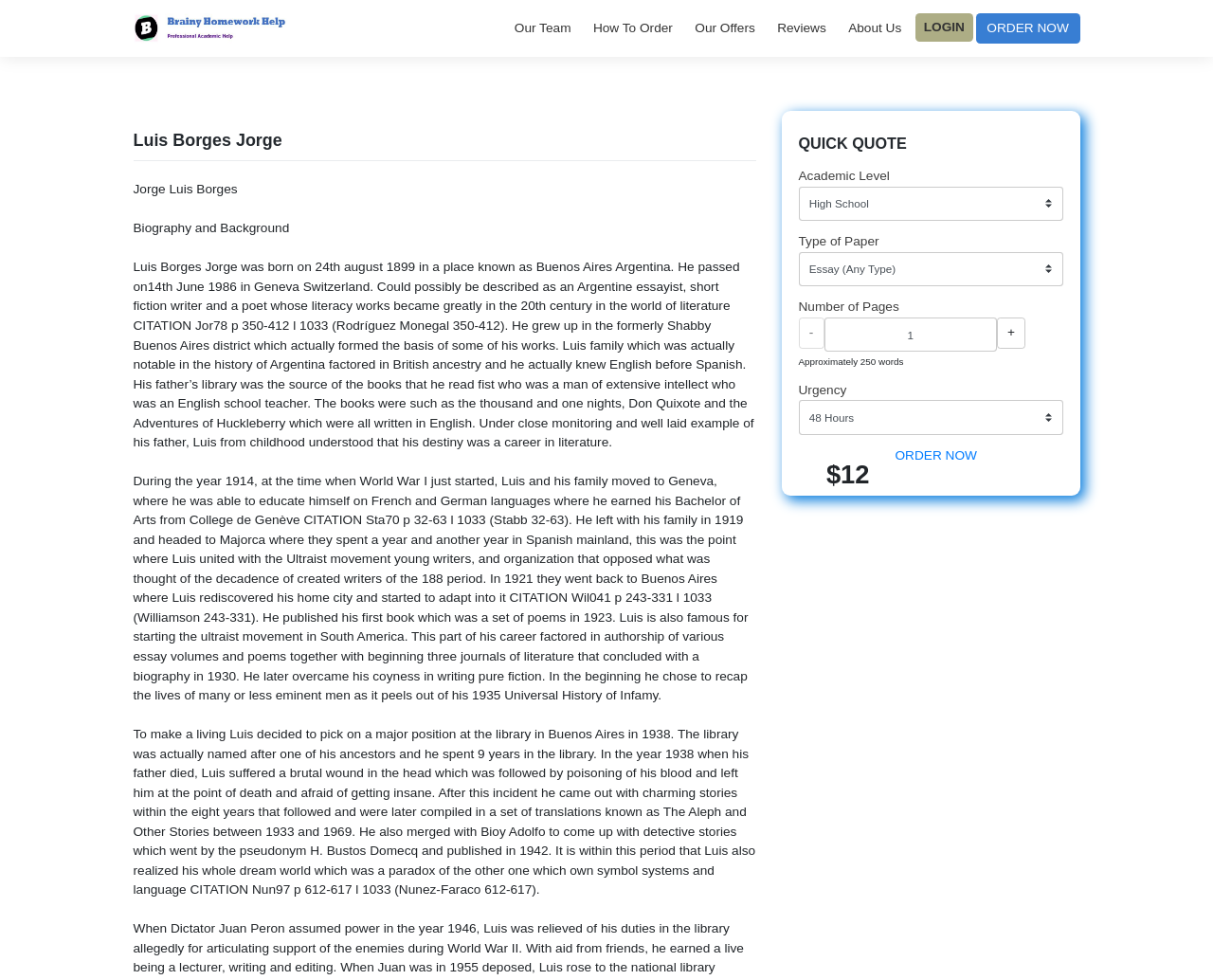Please find the bounding box coordinates of the element that you should click to achieve the following instruction: "Click the 'LOGIN' link". The coordinates should be presented as four float numbers between 0 and 1: [left, top, right, bottom].

[0.838, 0.016, 0.891, 0.047]